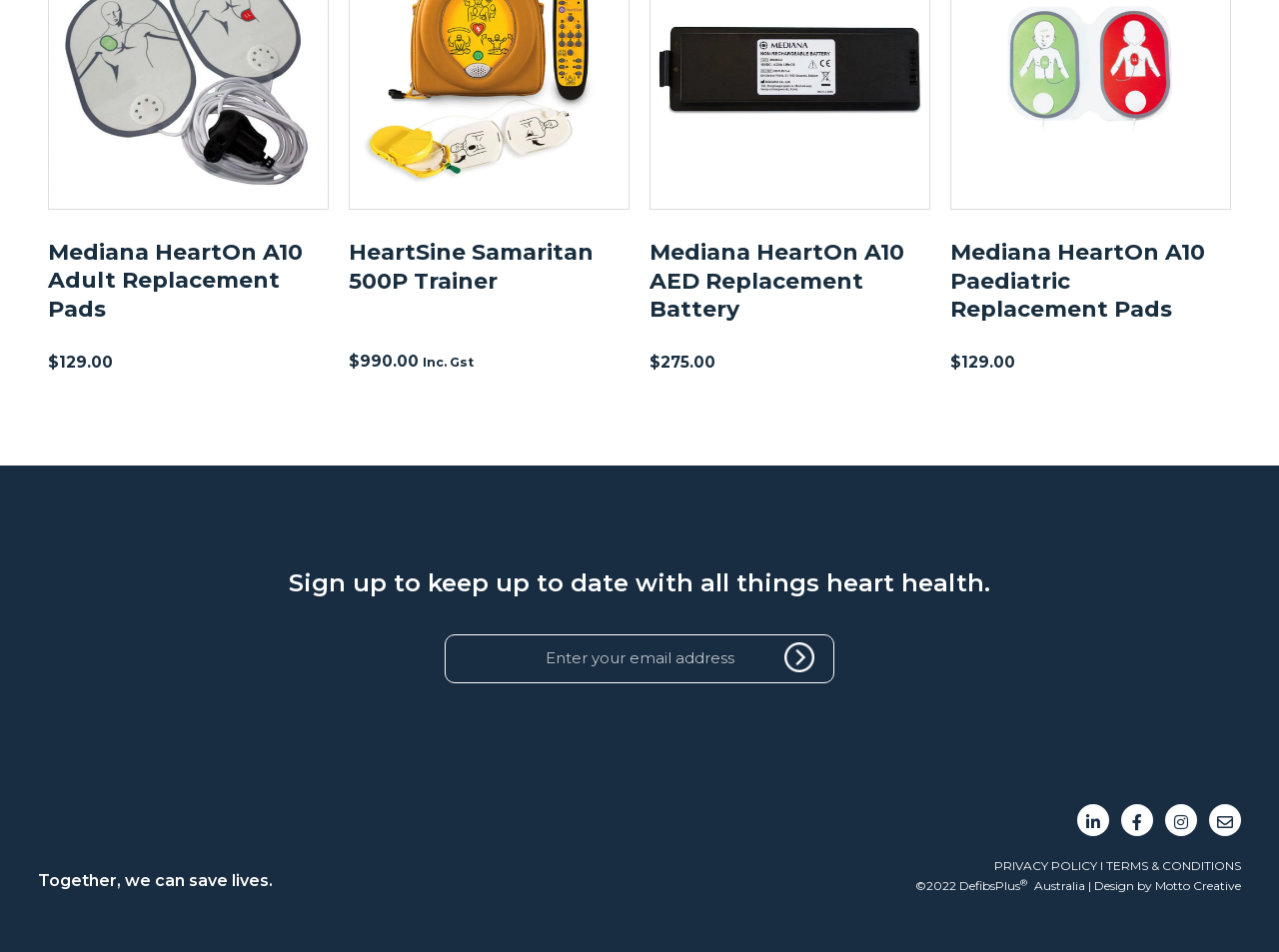Please find and report the bounding box coordinates of the element to click in order to perform the following action: "Sign up to keep up to date with all things heart health.". The coordinates should be expressed as four float numbers between 0 and 1, in the format [left, top, right, bottom].

[0.075, 0.594, 0.925, 0.631]